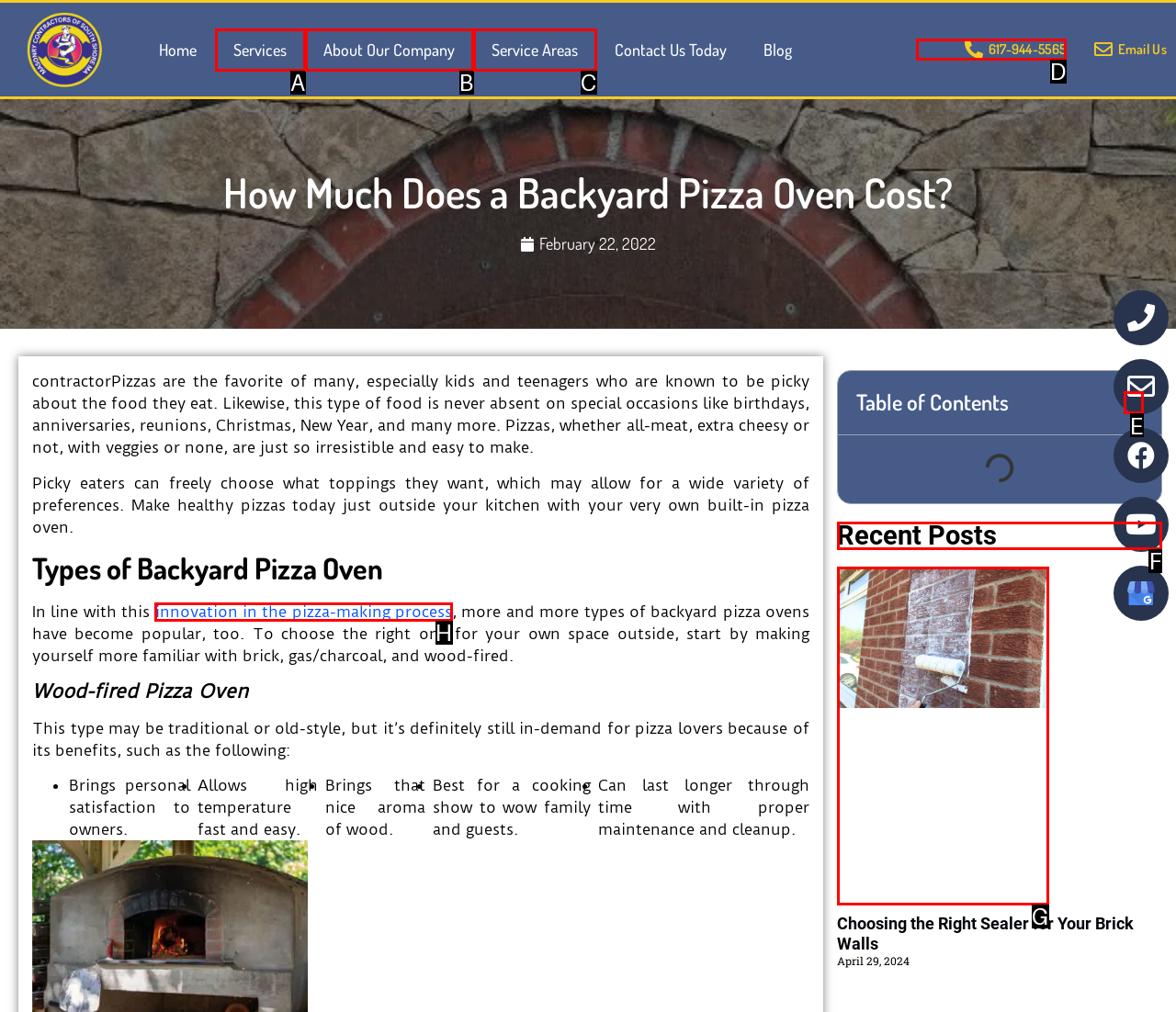Identify which lettered option completes the task: View the 'Recent Posts'. Provide the letter of the correct choice.

F